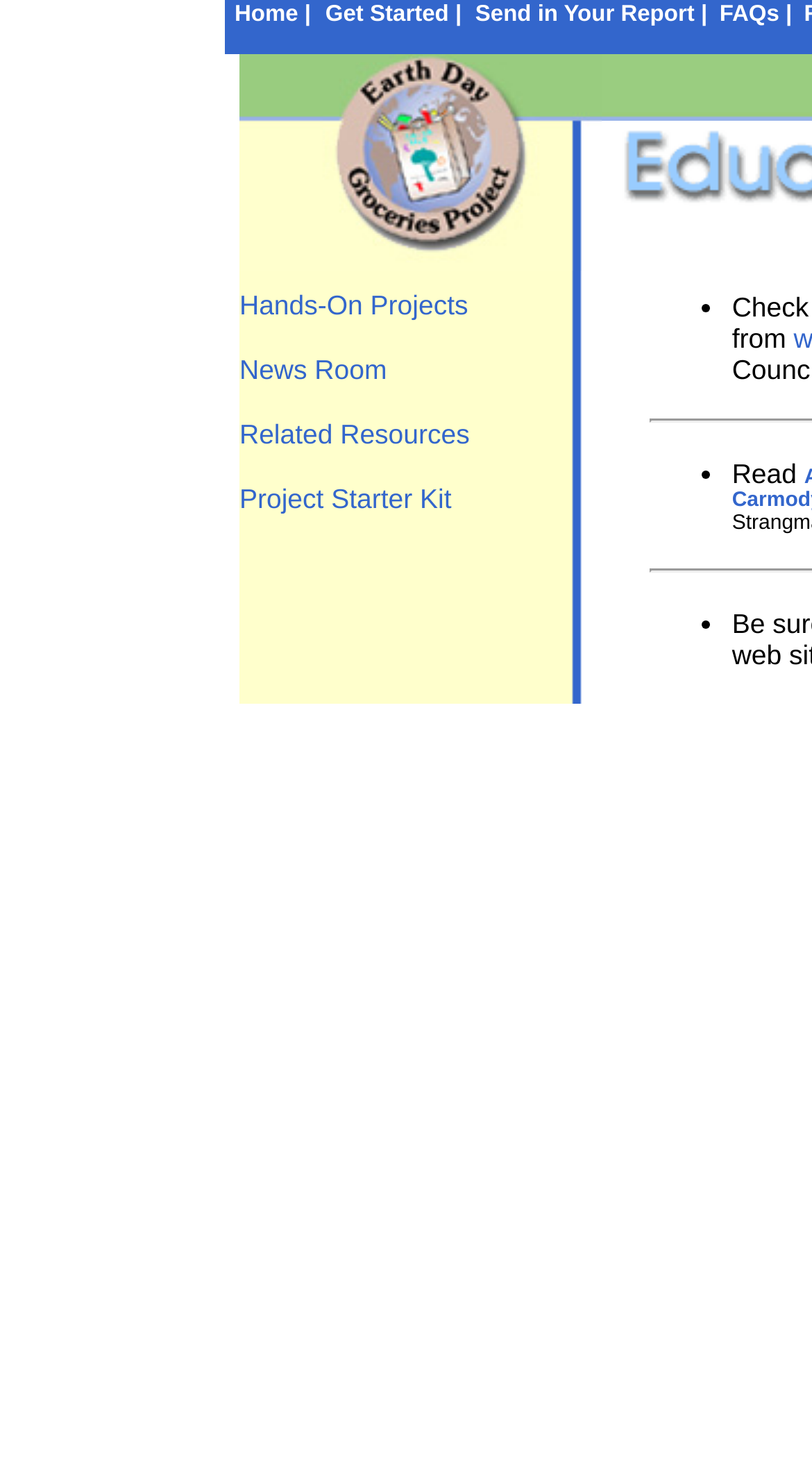What is the first link in the top navigation bar?
Based on the image, please offer an in-depth response to the question.

By examining the top navigation bar, I found a series of layout tables with layout table cells containing links. The first link is 'Home', which is located in the first layout table cell.